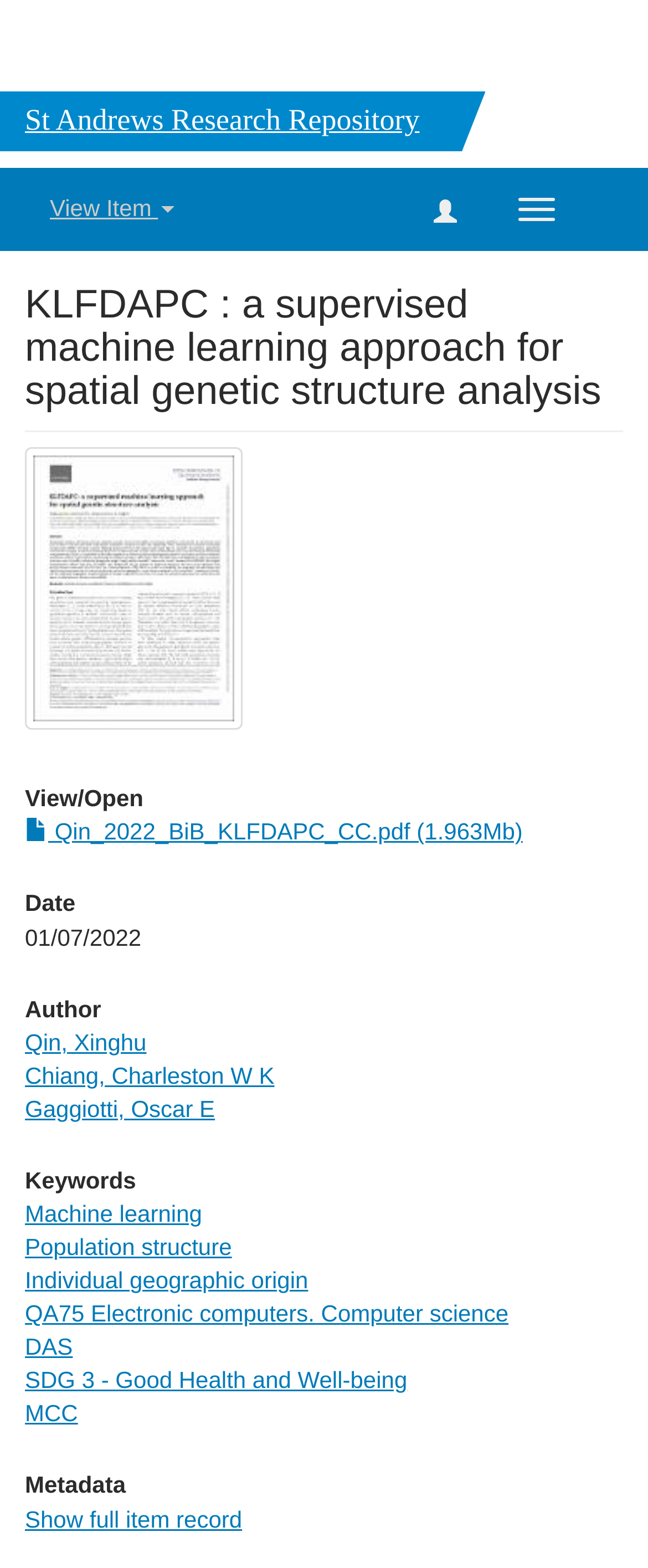Who are the authors of the research?
Relying on the image, give a concise answer in one word or a brief phrase.

Qin, Xinghu, Chiang, Charleston W K, Gaggiotti, Oscar E